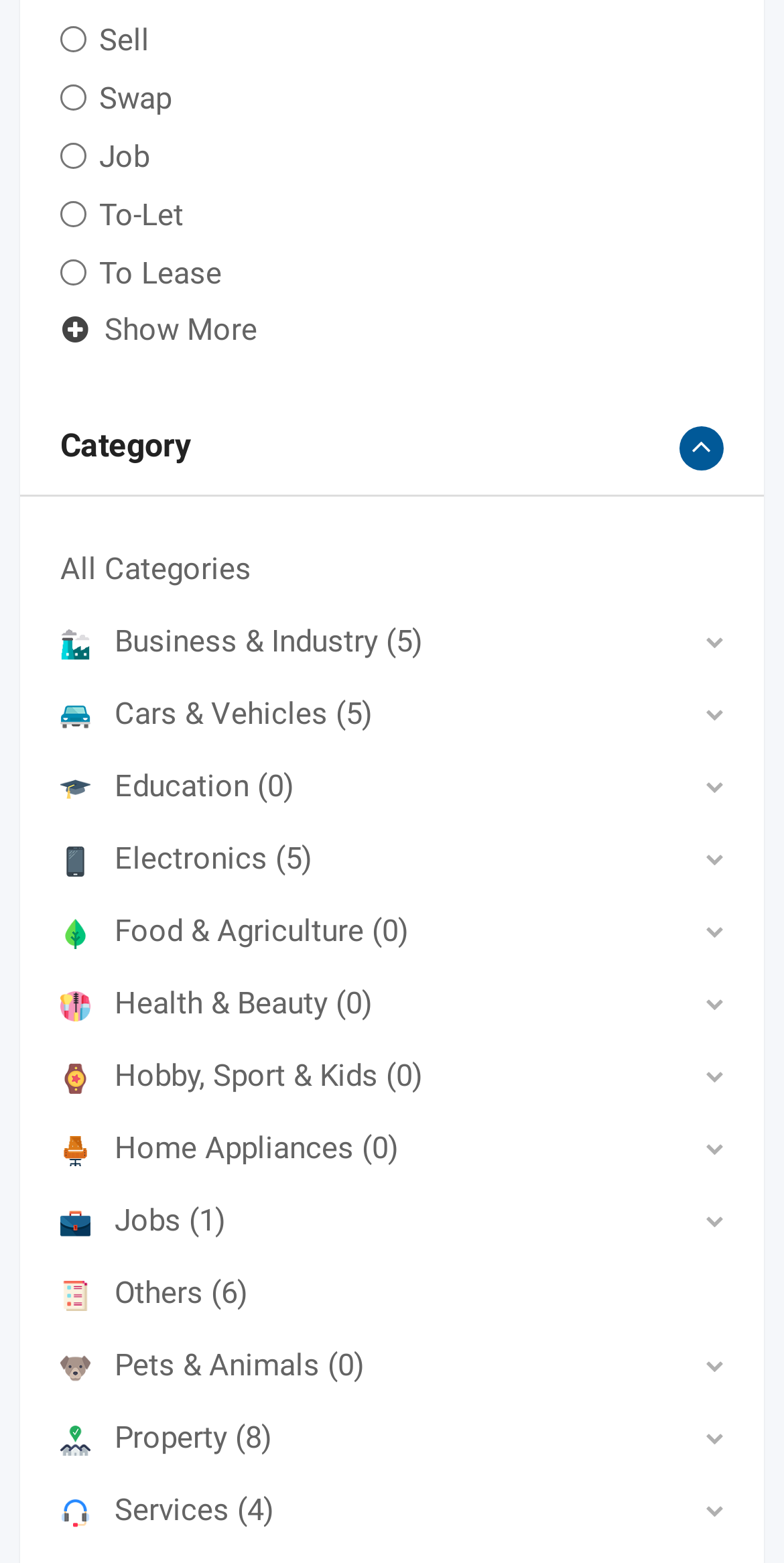Answer the question using only one word or a concise phrase: What type of listing is this webpage for?

Classifieds